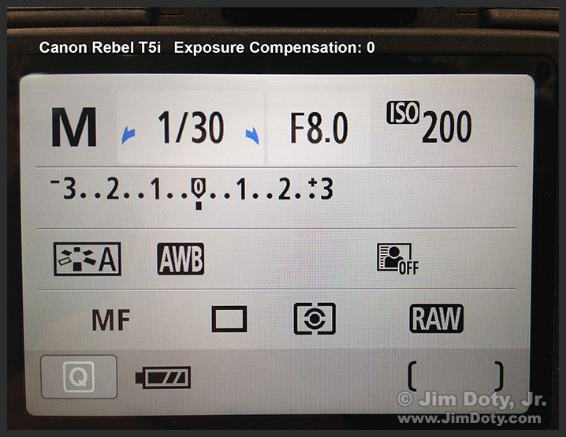Write a descriptive caption for the image, covering all notable aspects.

The image presents the display screen of a Canon Rebel T5i camera, highlighting the exposure compensation settings. The screen indicates the current exposure compensation set to 0, which is essential for capturing accurate colors in photography. Visible parameters include a shutter speed of 1/30 seconds, an aperture of f/8.0, and an ISO setting of 200. 

Below the exposure compensation scale, the toggle indicators illustrate the range available, from -3 to +3 in 1/3 stop increments, allowing photographers to fine-tune their exposure settings as needed. The surrounding icons refer to various camera modes and settings, including autofocus and white balance options. This display facilitates users in mastering exposure, a critical aspect of achieving the best color and clarity in their images. 

This insightful visual serves as a guide for photographers looking to understand and utilize the exposure compensation feature effectively.